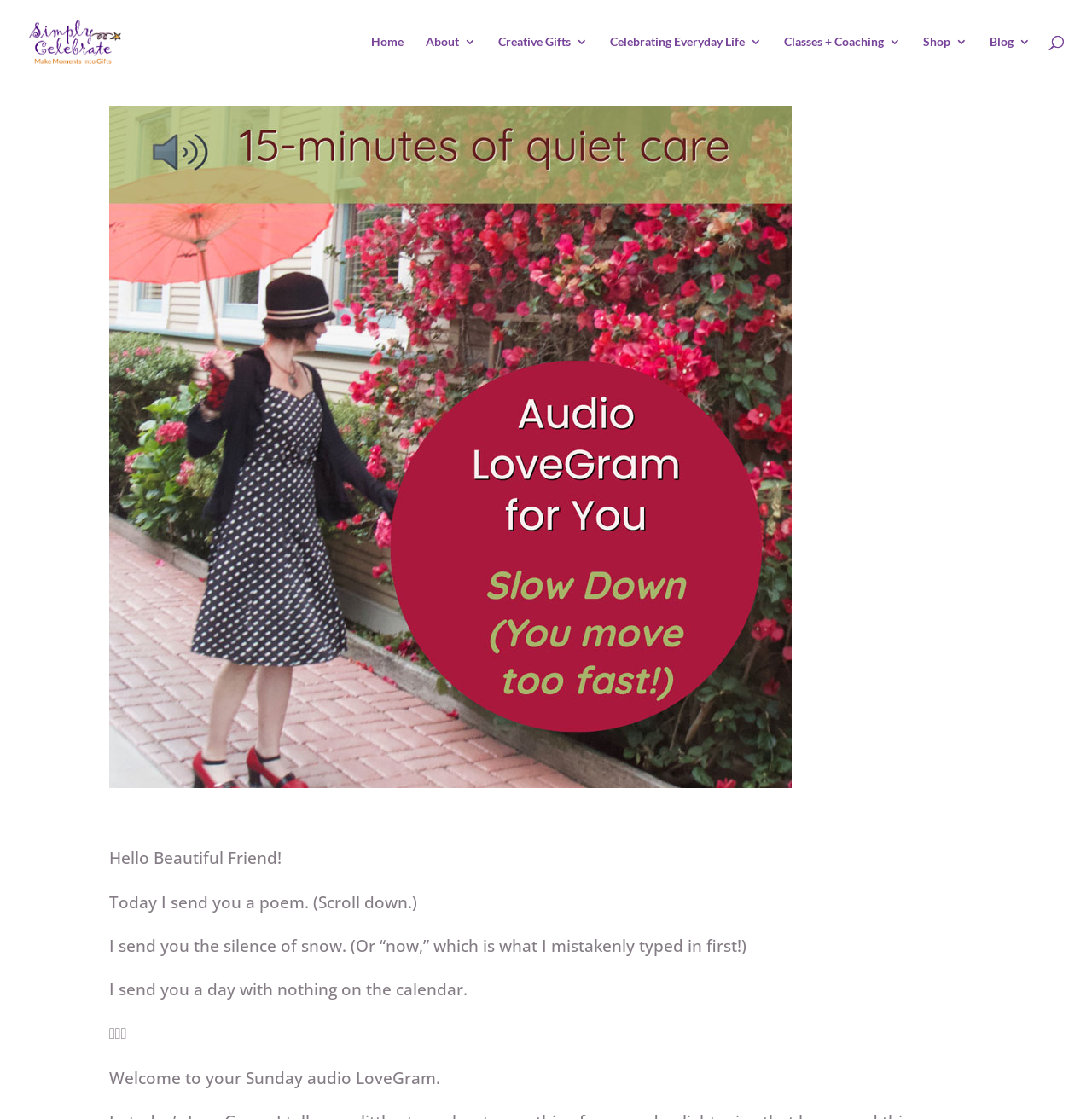Can you pinpoint the bounding box coordinates for the clickable element required for this instruction: "Explore the 'Classes + Coaching 3' section"? The coordinates should be four float numbers between 0 and 1, i.e., [left, top, right, bottom].

[0.718, 0.032, 0.825, 0.075]